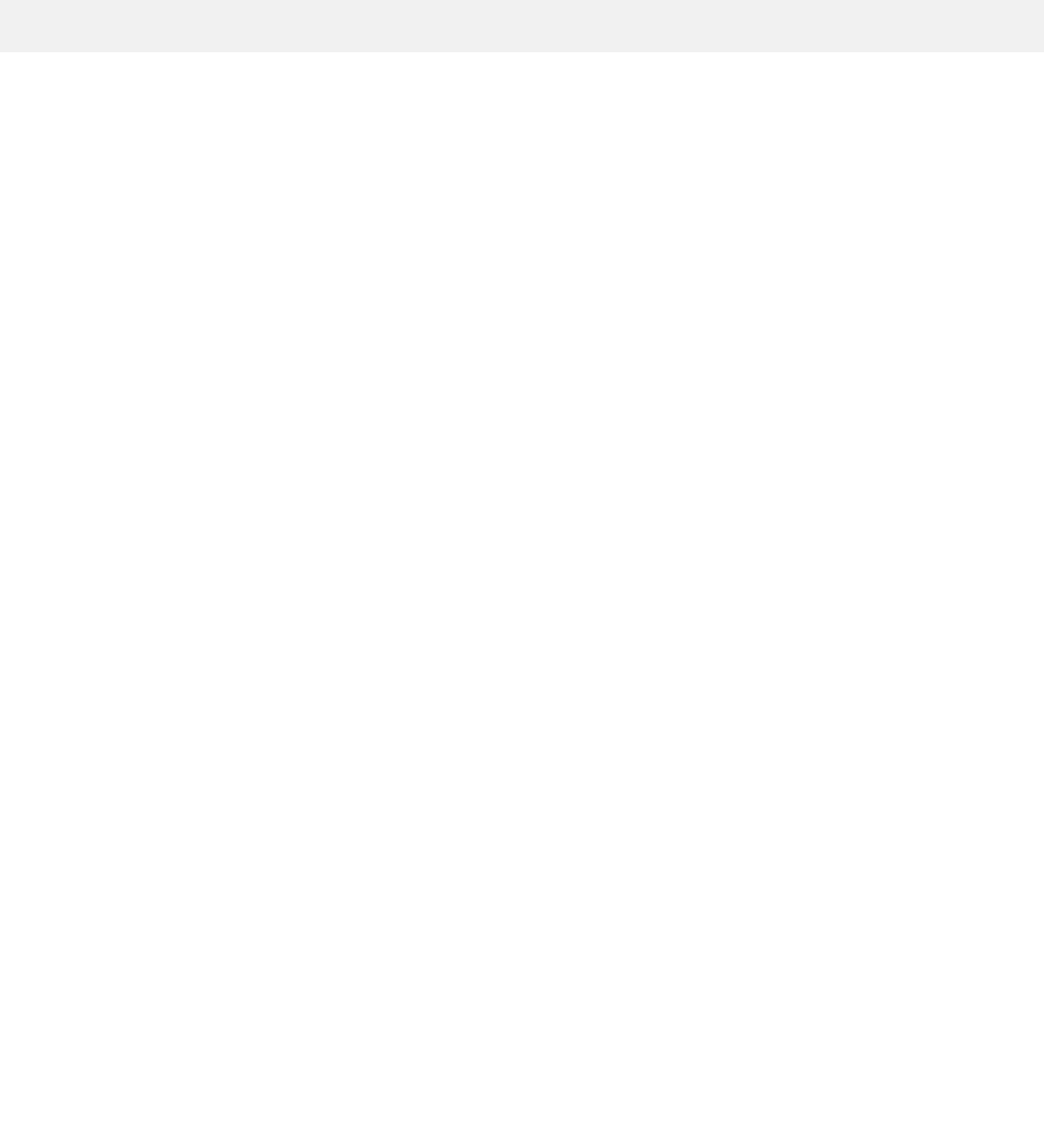What is the main purpose of the webpage?
From the image, respond with a single word or phrase.

Shopping and news